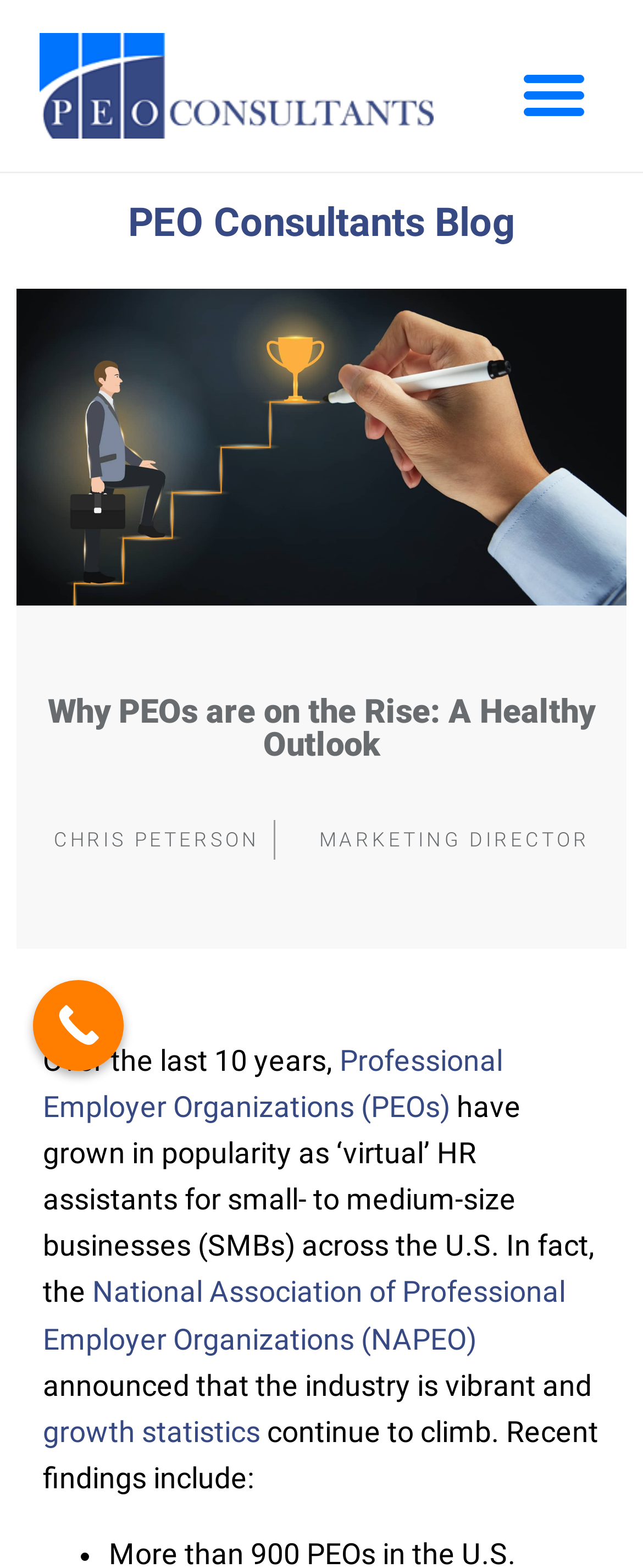From the element description Menu, predict the bounding box coordinates of the UI element. The coordinates must be specified in the format (top-left x, top-left y, bottom-right x, bottom-right y) and should be within the 0 to 1 range.

[0.785, 0.028, 0.938, 0.092]